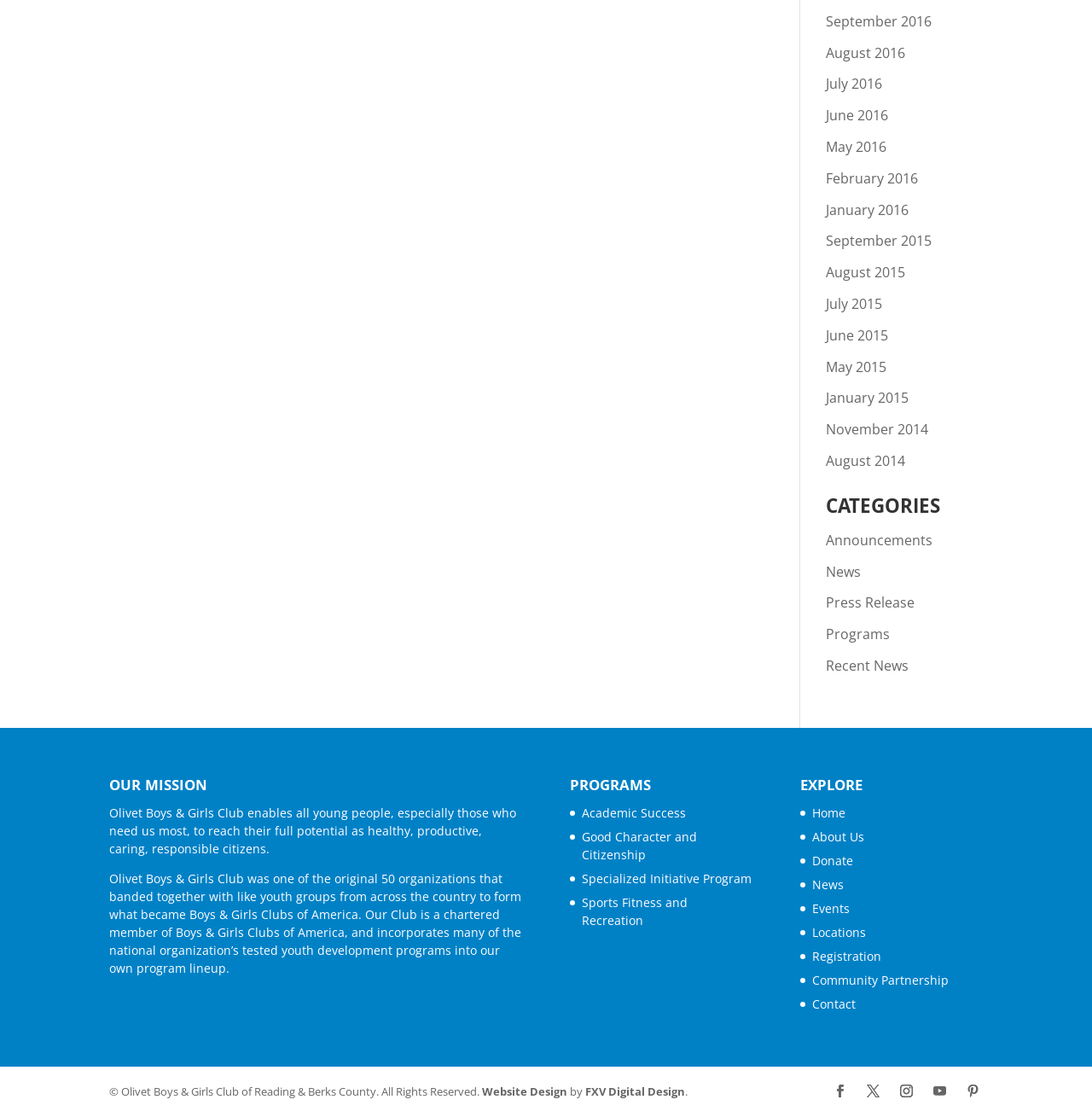Locate the bounding box coordinates of the clickable element to fulfill the following instruction: "Explore programs for Academic Success". Provide the coordinates as four float numbers between 0 and 1 in the format [left, top, right, bottom].

[0.533, 0.72, 0.628, 0.735]